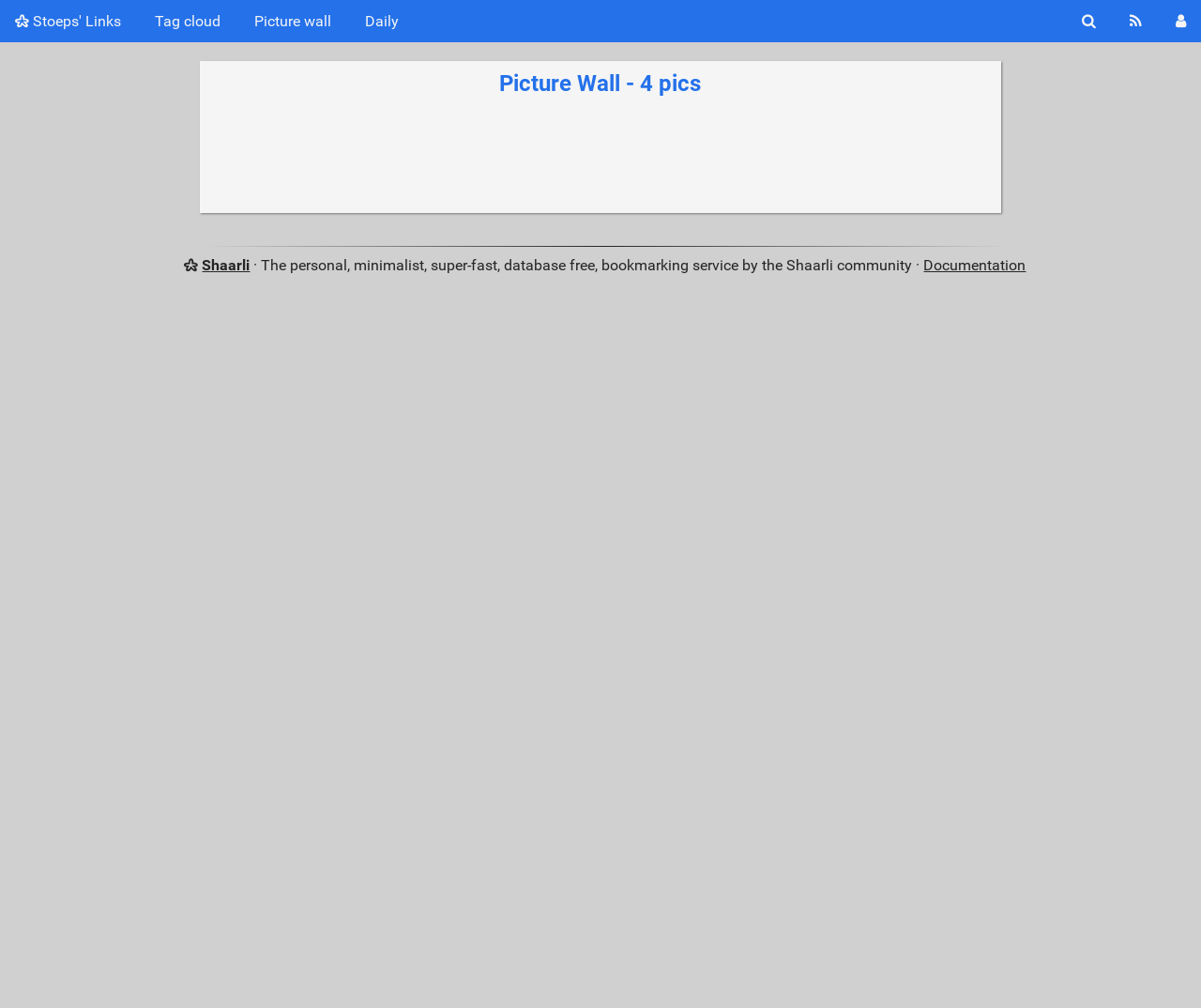Elaborate on the webpage's design and content in a detailed caption.

The webpage is titled "Picture wall - Stoeps' Links" and features a navigation menu at the top with seven links: "Stoeps' Links", "Tag cloud", "Picture wall", "Daily", "Search", "RSS Feed", and "Login", arranged from left to right. 

Below the navigation menu, there is a main section with a heading "Picture Wall - 4 pics" positioned near the center of the page. 

On the bottom left of the page, there is a section with a link to "Shaarli", followed by a brief description of the service, and then a link to "Documentation".